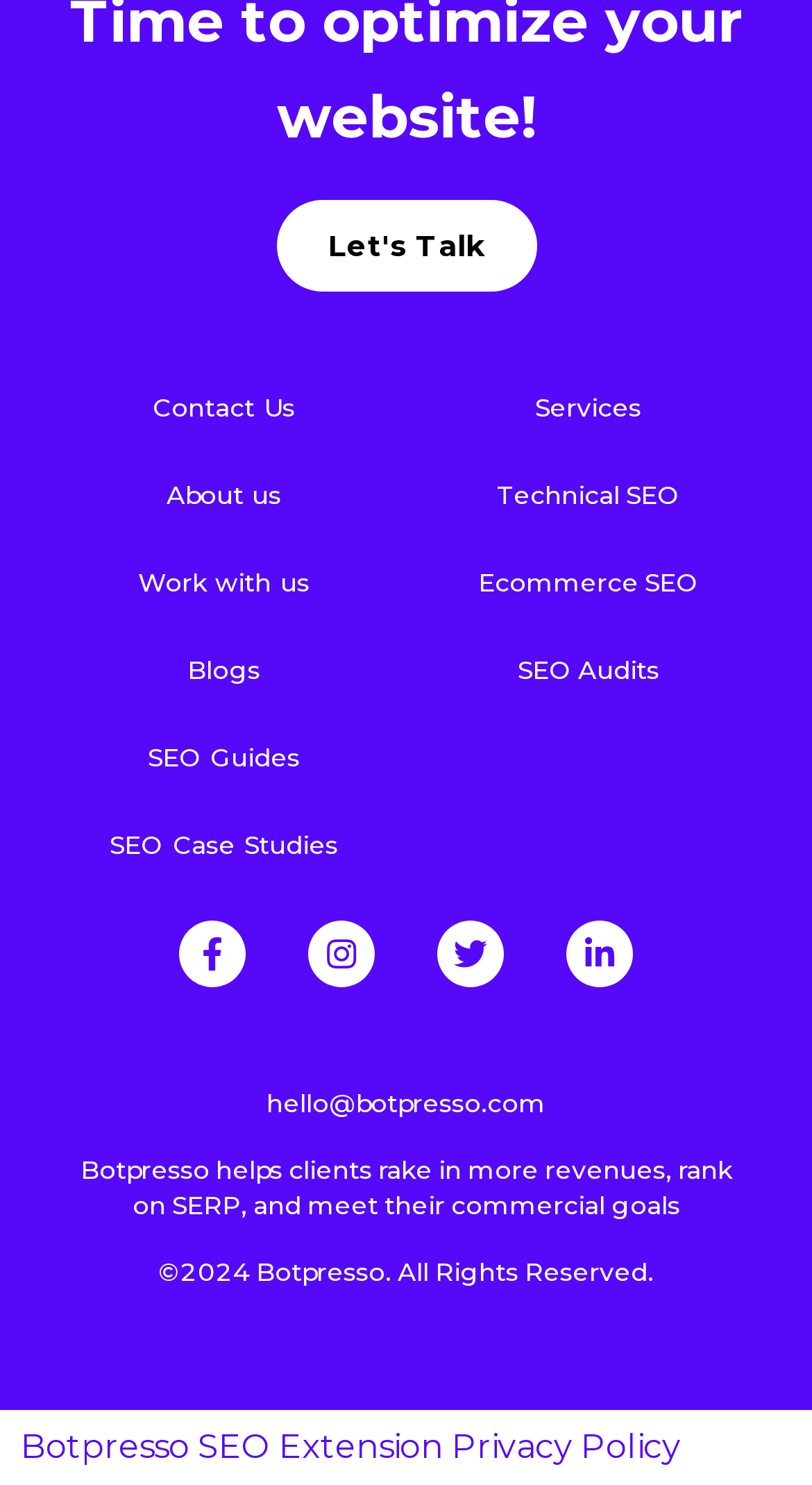Please determine the bounding box coordinates of the area that needs to be clicked to complete this task: 'Learn about Services'. The coordinates must be four float numbers between 0 and 1, formatted as [left, top, right, bottom].

[0.526, 0.252, 0.923, 0.297]